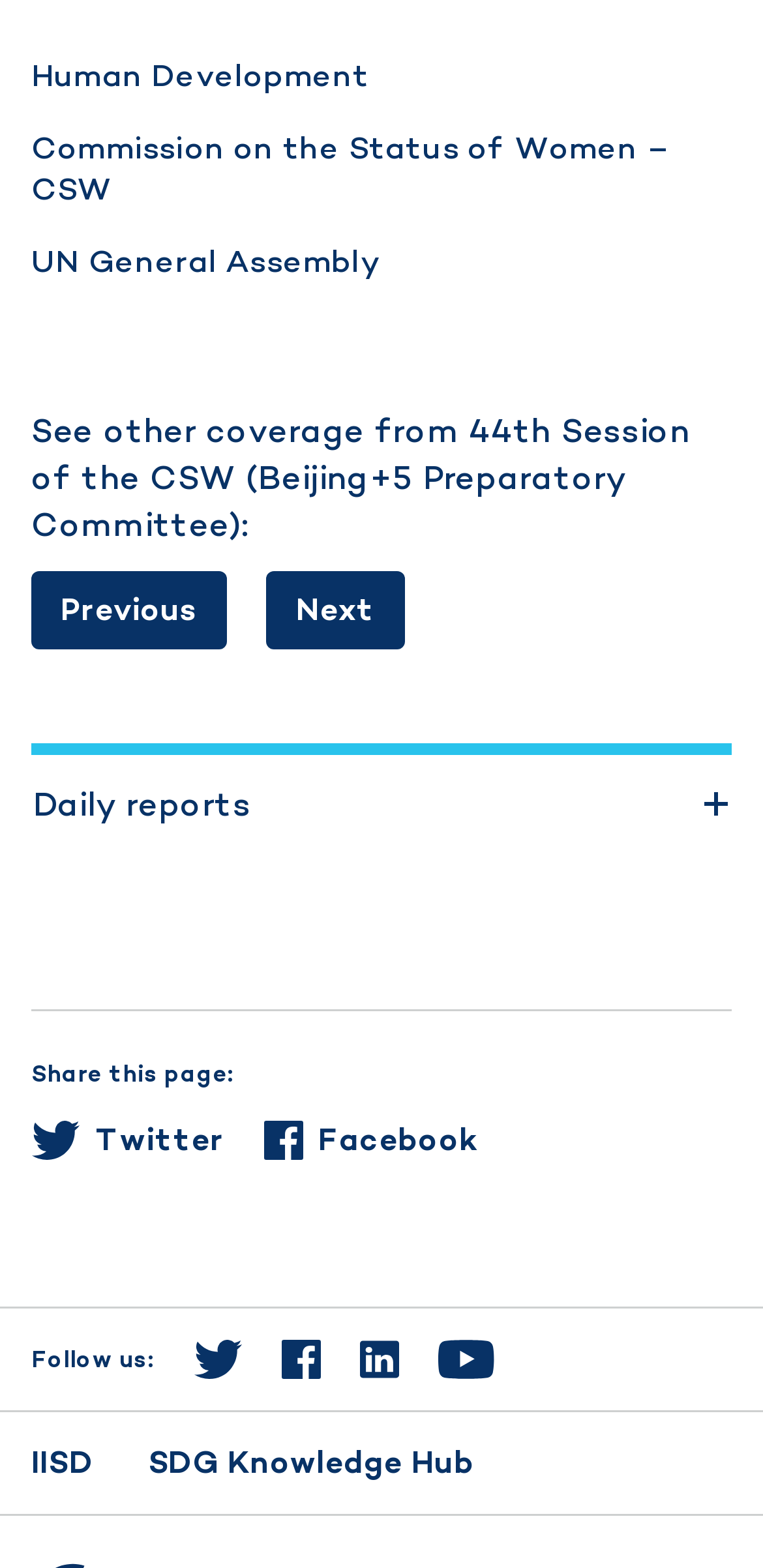What is the purpose of the 'Daily reports' button?
Using the image, give a concise answer in the form of a single word or short phrase.

To access daily reports